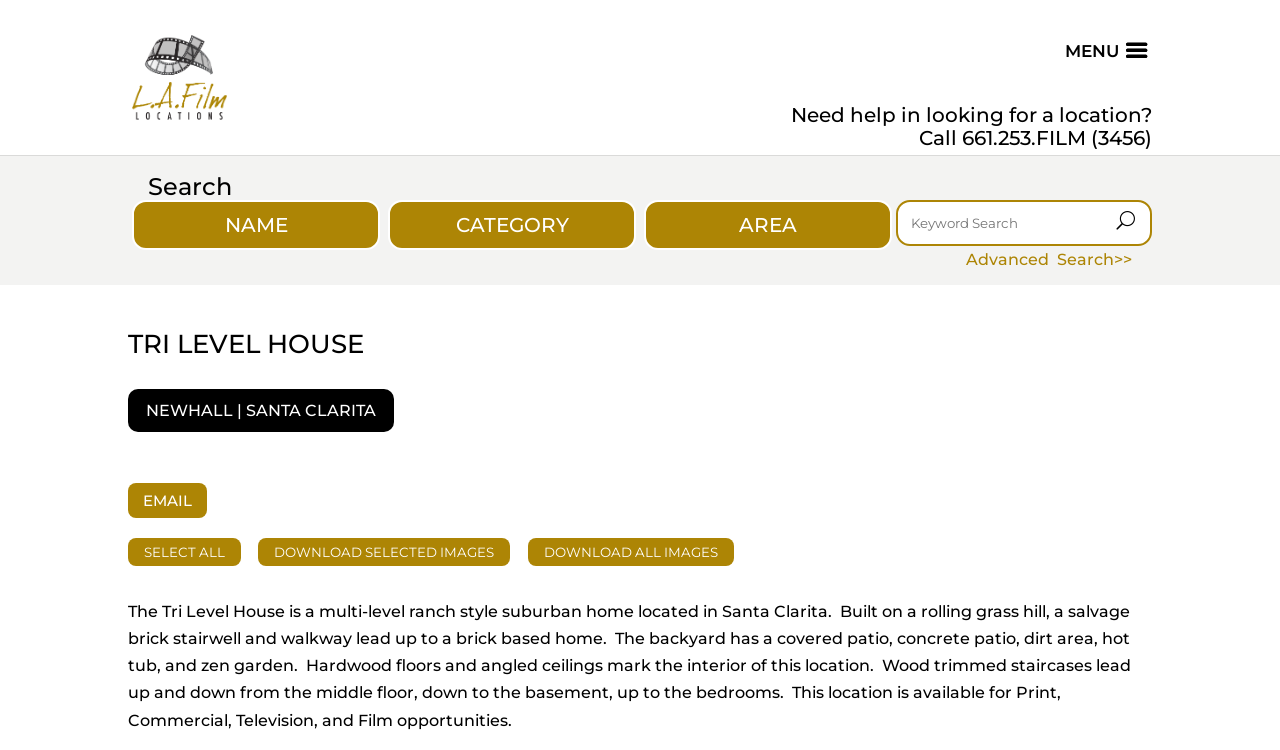Give a one-word or one-phrase response to the question: 
What types of opportunities is the Tri Level House available for?

Print, Commercial, Television, and Film